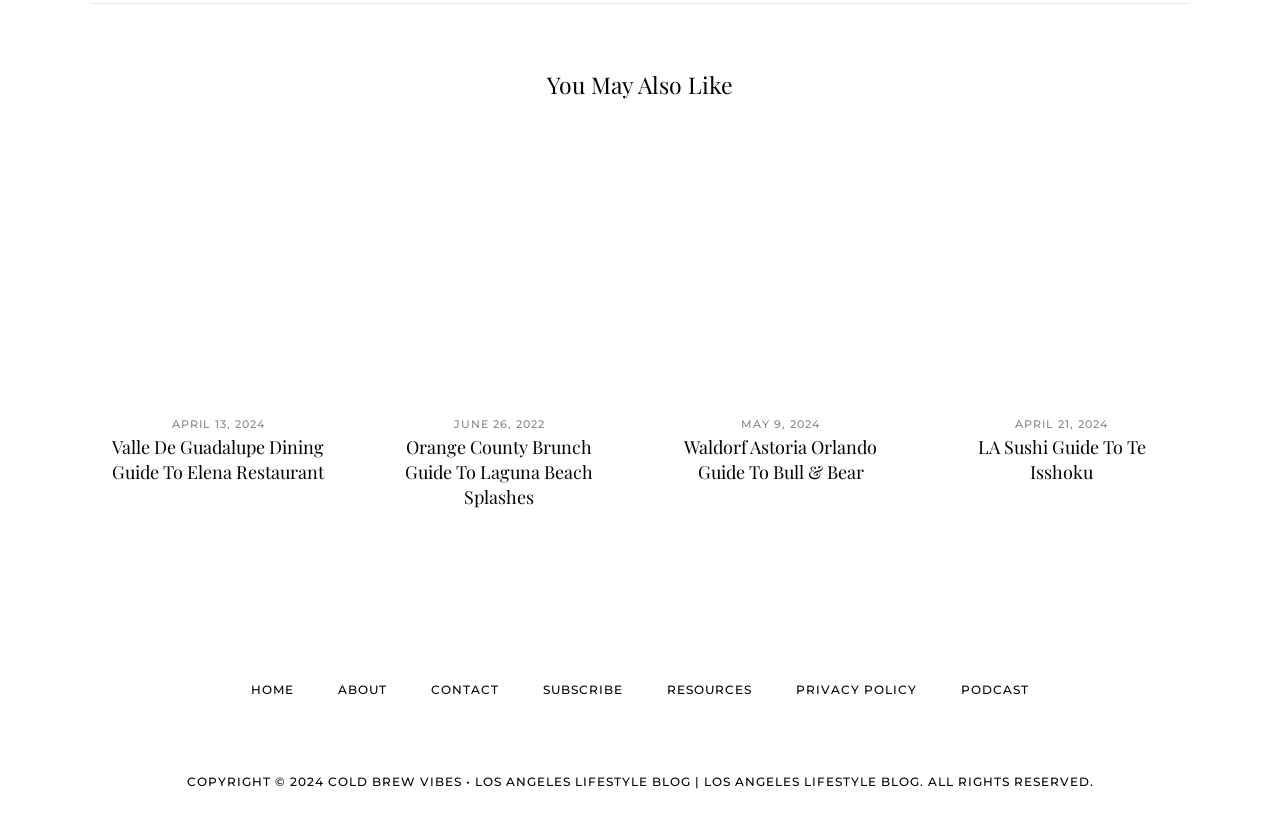What is the copyright year of the webpage?
Answer the question with a single word or phrase, referring to the image.

2024